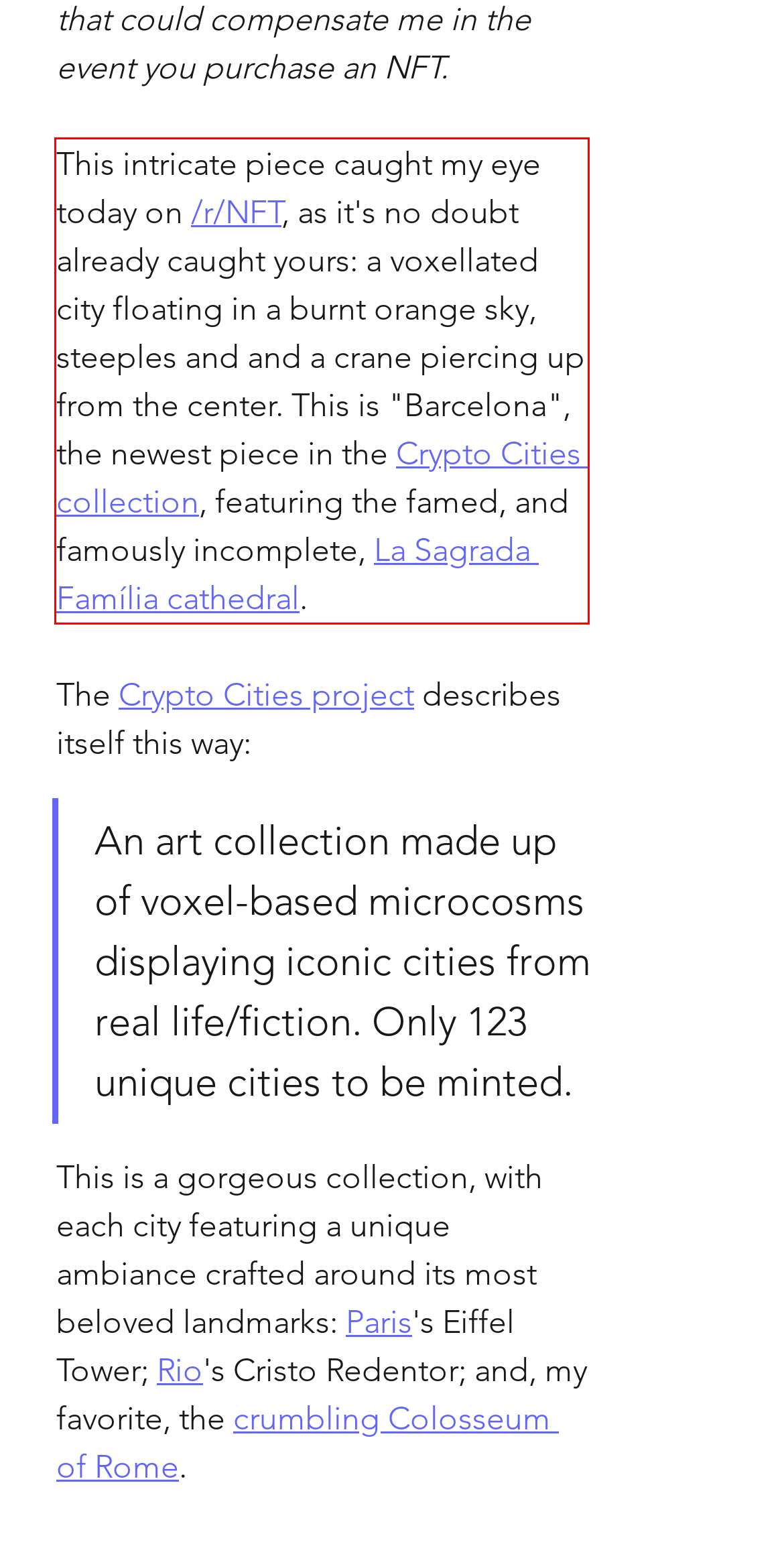Within the screenshot of the webpage, there is a red rectangle. Please recognize and generate the text content inside this red bounding box.

This intricate piece caught my eye today on /r/NFT, as it's no doubt already caught yours: a voxellated city floating in a burnt orange sky, steeples and and a crane piercing up from the center. This is "Barcelona", the newest piece in the Crypto Cities collection, featuring the famed, and famously incomplete, La Sagrada Família cathedral.